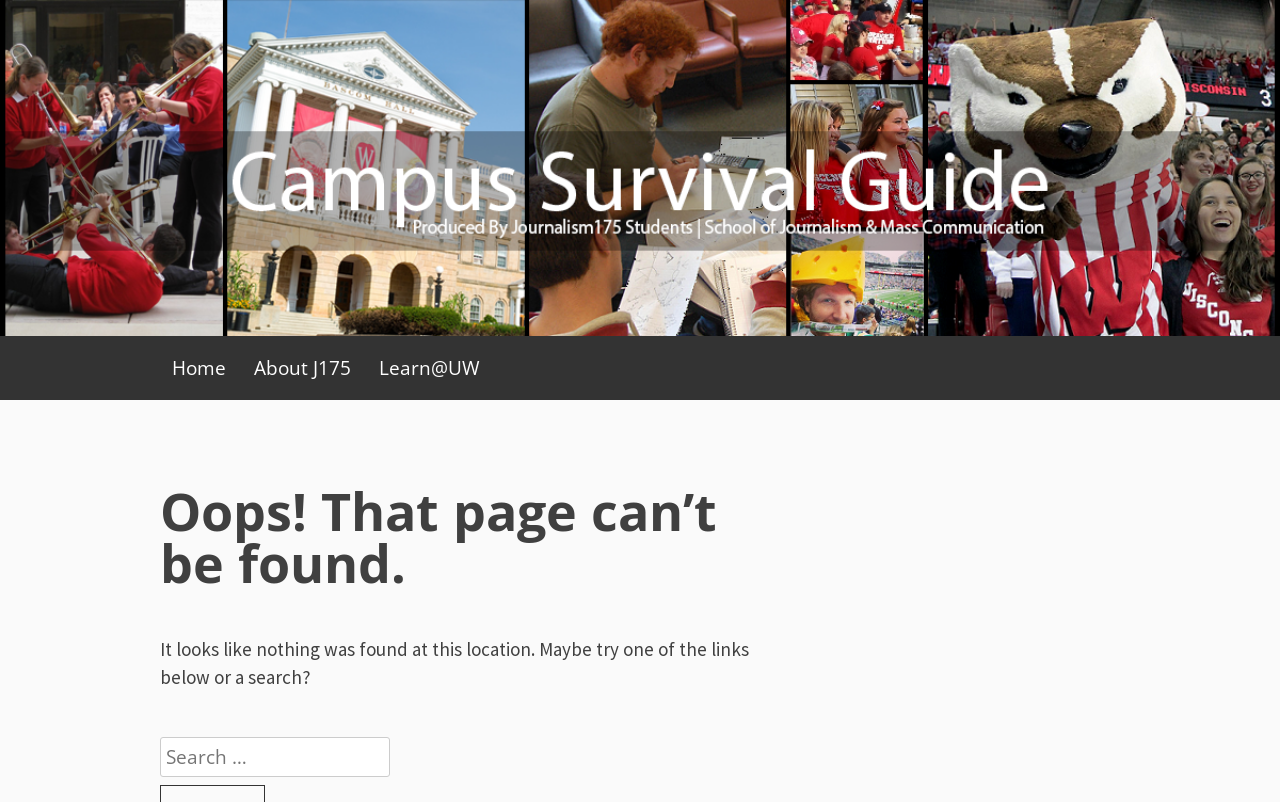Analyze the image and answer the question with as much detail as possible: 
What is the primary menu item on the top left?

By examining the navigation menu, I found that the first link is 'Home', which is located at the top left of the menu.